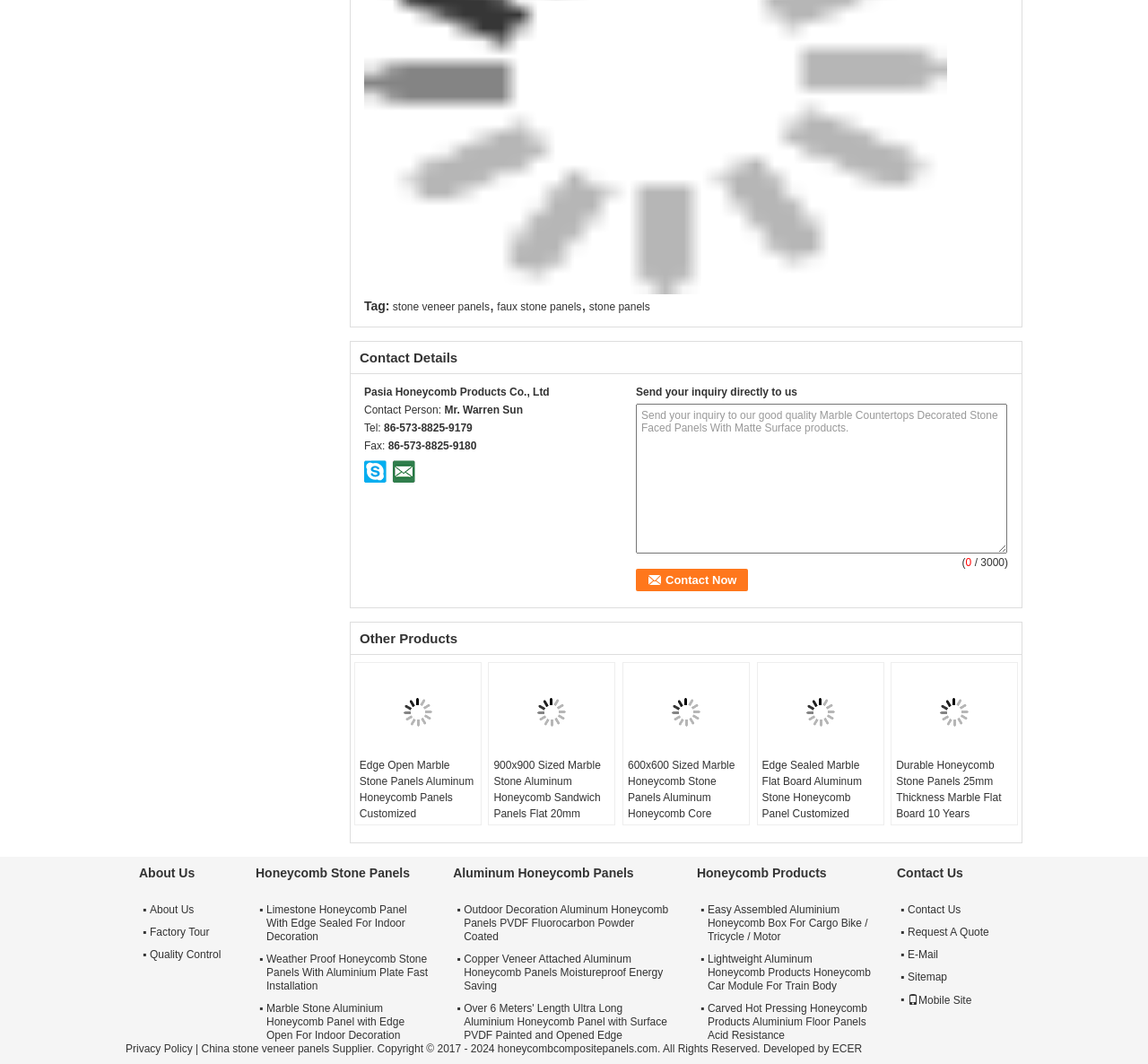Please identify the bounding box coordinates of the region to click in order to complete the task: "Send an inquiry to Pasia Honeycomb Products Co., Ltd". The coordinates must be four float numbers between 0 and 1, specified as [left, top, right, bottom].

[0.554, 0.379, 0.877, 0.52]